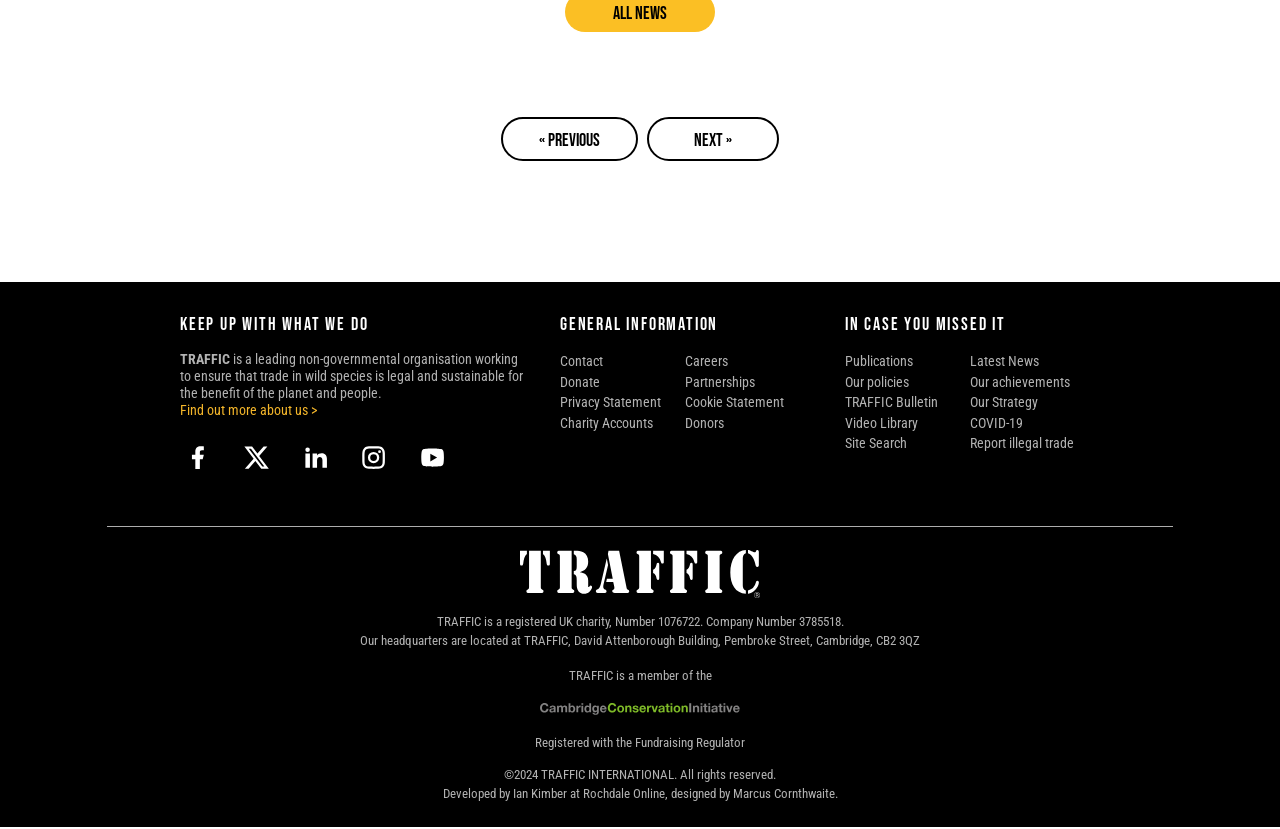Please find the bounding box coordinates in the format (top-left x, top-left y, bottom-right x, bottom-right y) for the given element description. Ensure the coordinates are floating point numbers between 0 and 1. Description: title="Follow us on Twitter"

[0.186, 0.533, 0.214, 0.576]